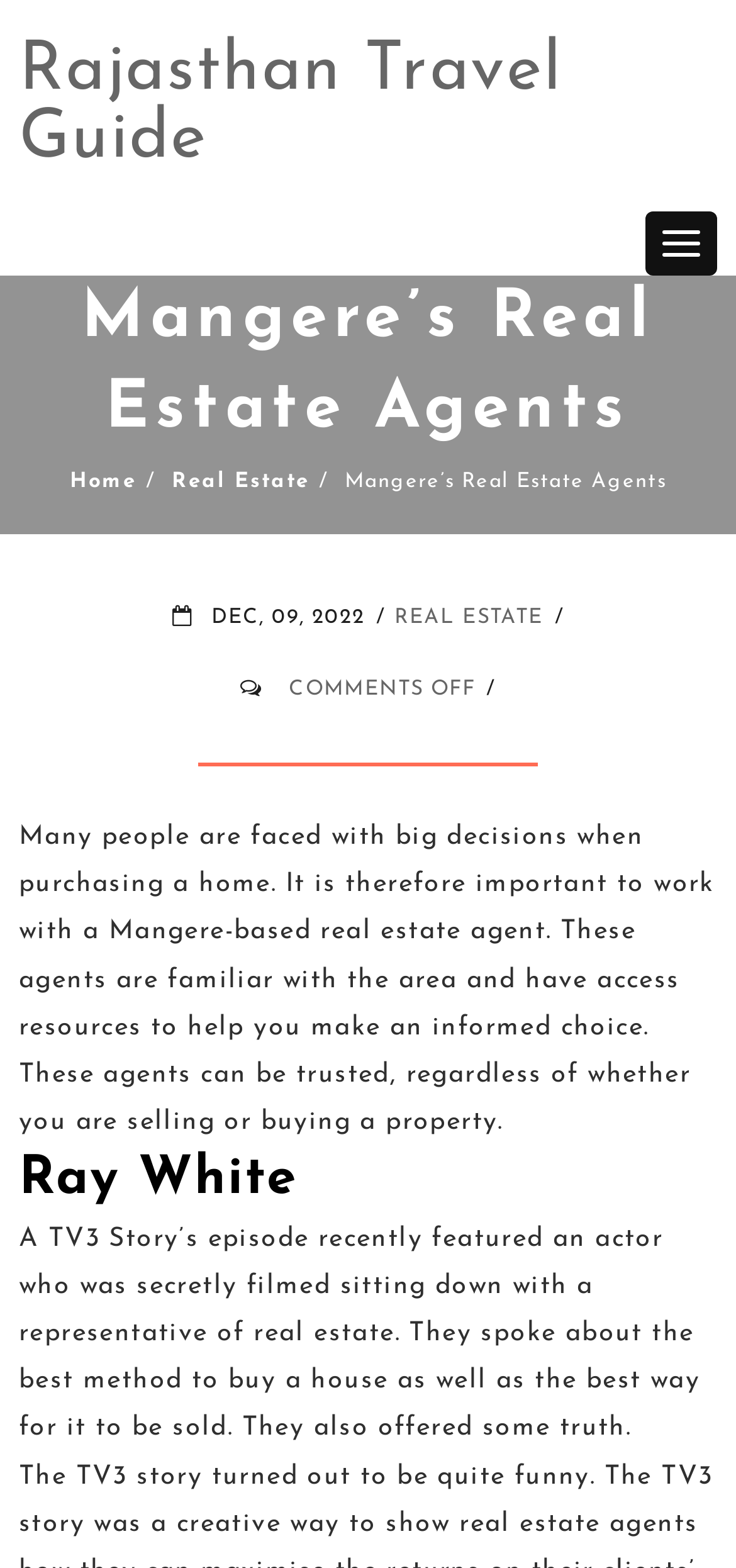Your task is to extract the text of the main heading from the webpage.

Mangere’s Real Estate Agents